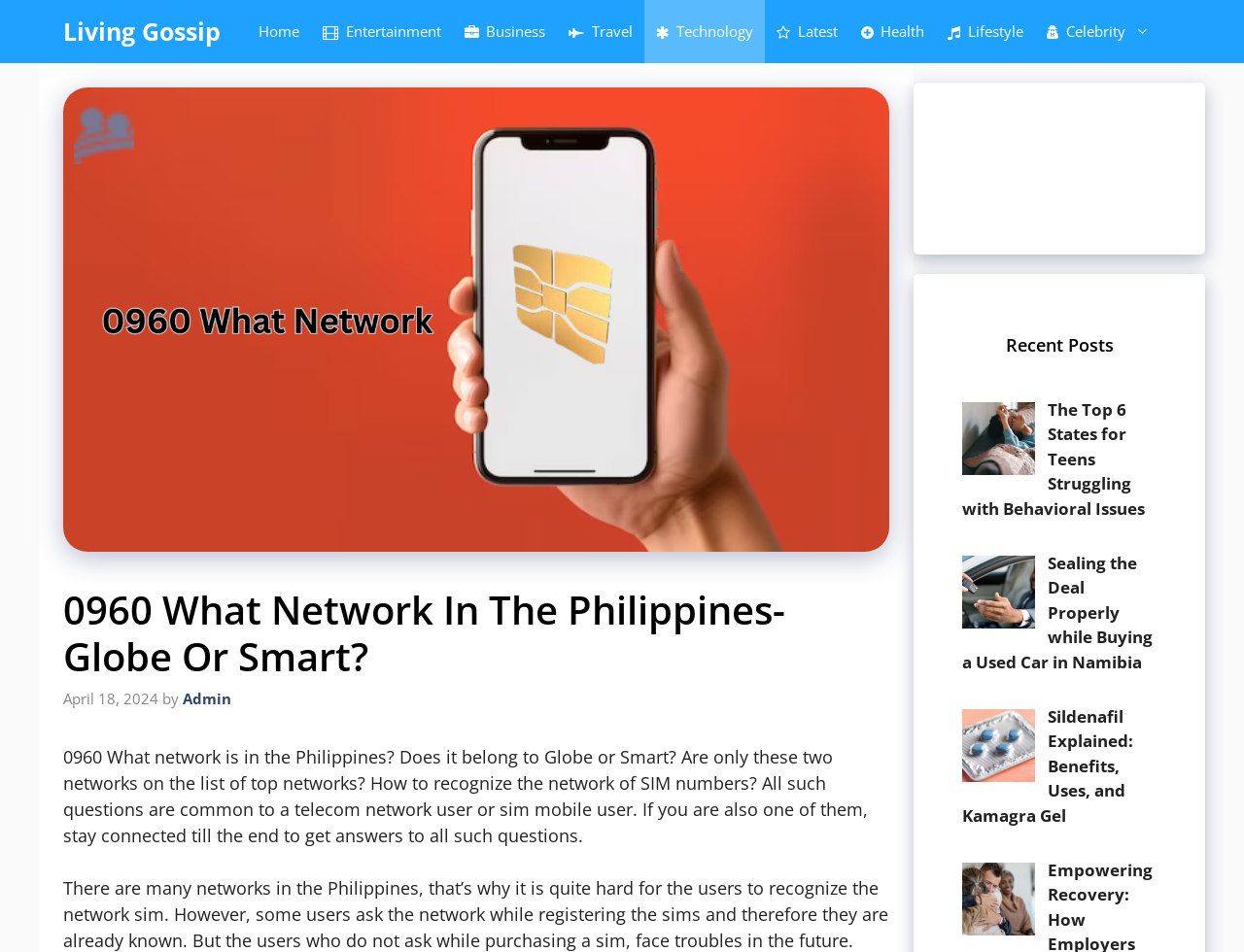Using the information in the image, give a comprehensive answer to the question: 
Who is the author of the article?

The author of the article can be determined by looking at the text 'by Admin' which suggests that the article was written by someone with the username 'Admin'.